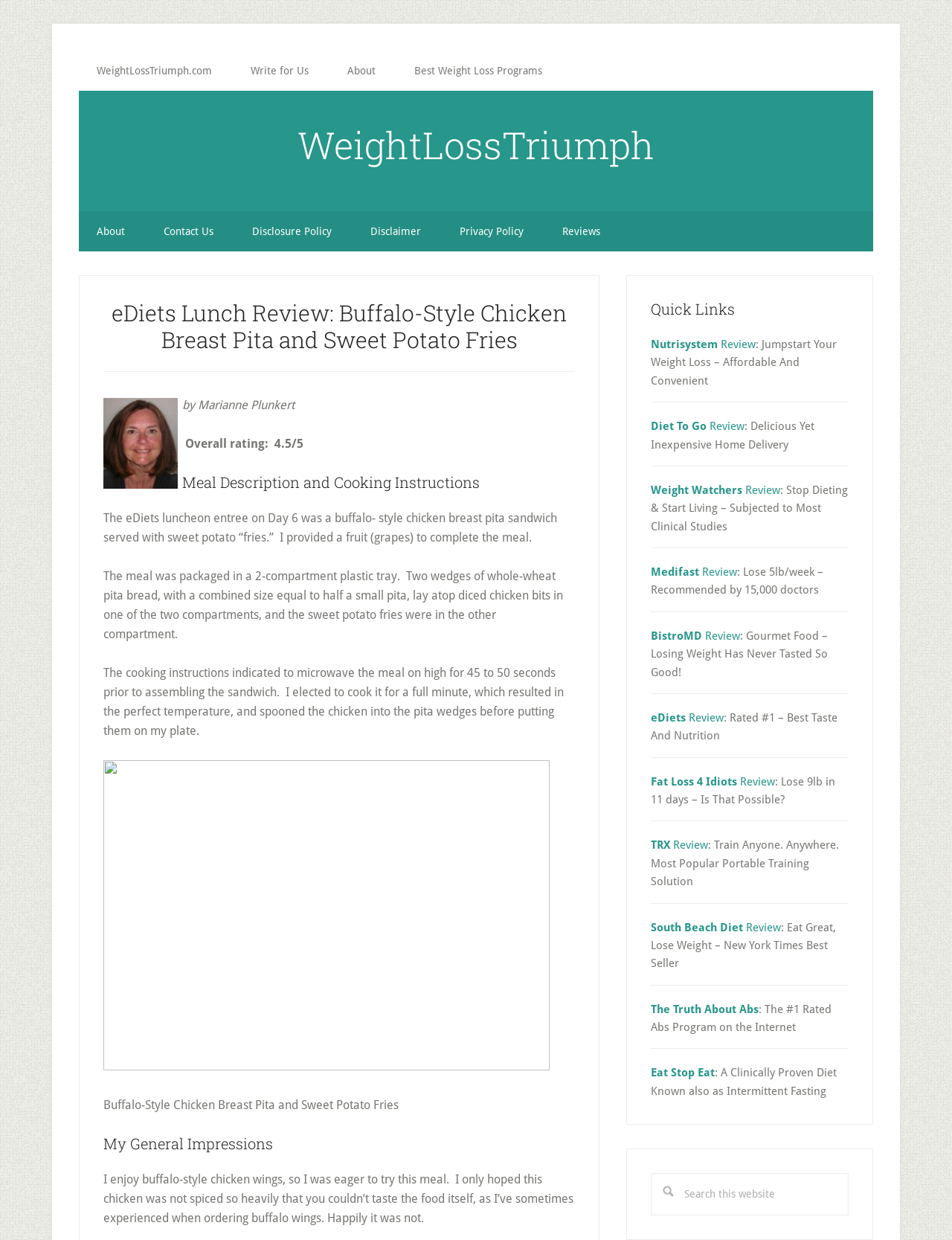Identify the bounding box coordinates of the region that should be clicked to execute the following instruction: "Read the 'eDiets Lunch Review: Buffalo-Style Chicken Breast Pita and Sweet Potato Fries' article".

[0.109, 0.242, 0.604, 0.3]